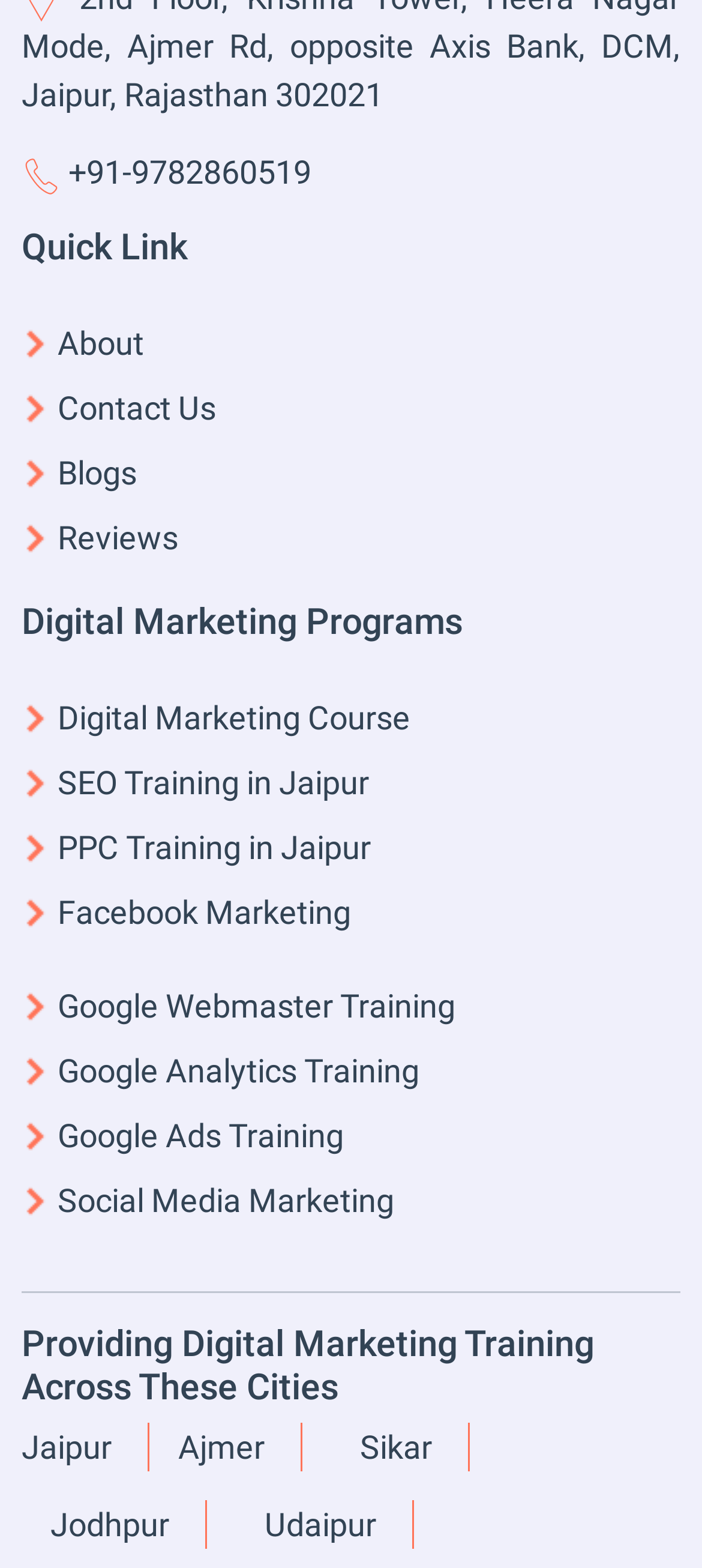Determine the bounding box coordinates of the clickable region to carry out the instruction: "click on Contact Us".

[0.031, 0.248, 0.308, 0.273]